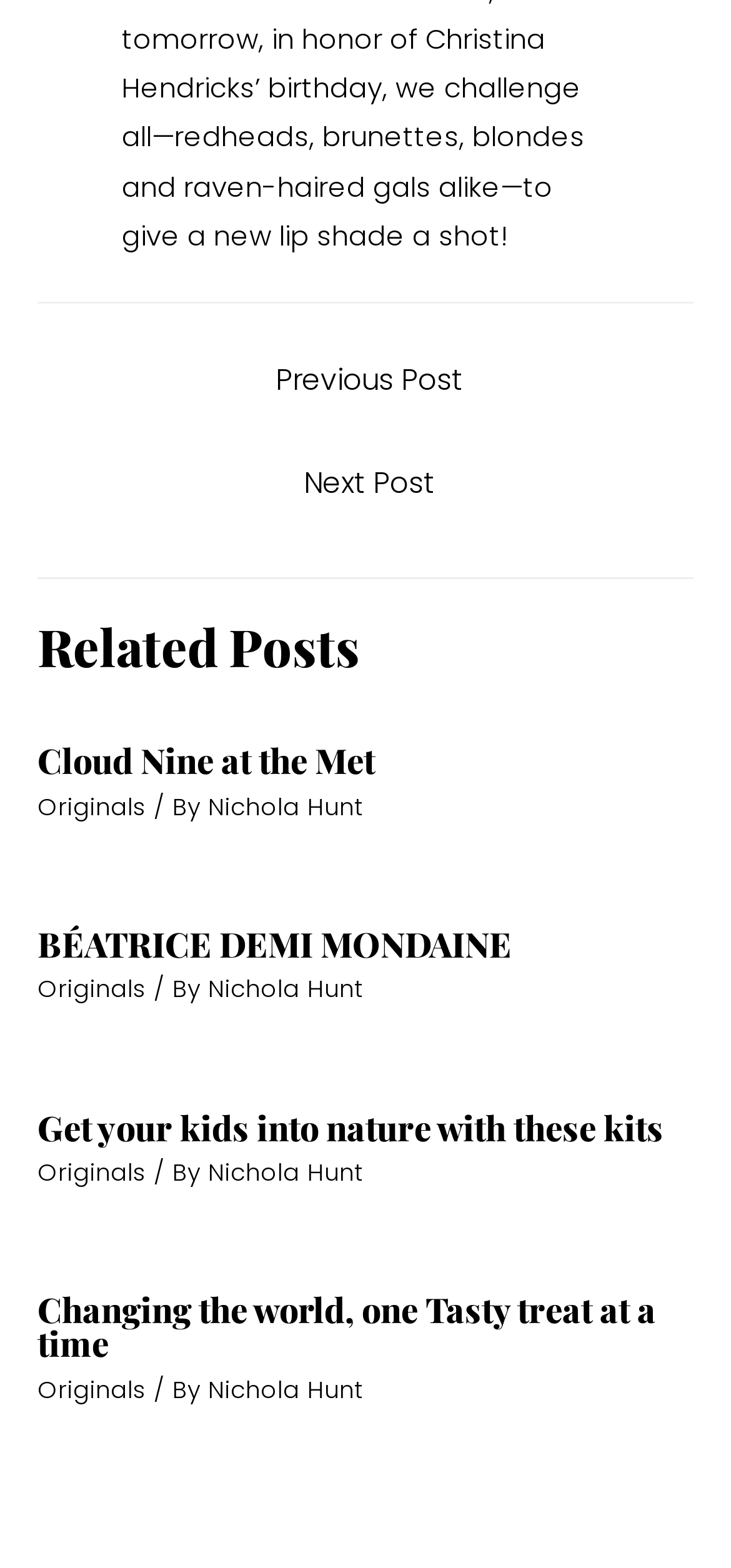Please identify the bounding box coordinates for the region that you need to click to follow this instruction: "Explore 'BÉATRICE DEMI MONDAINE'".

[0.051, 0.587, 0.7, 0.617]